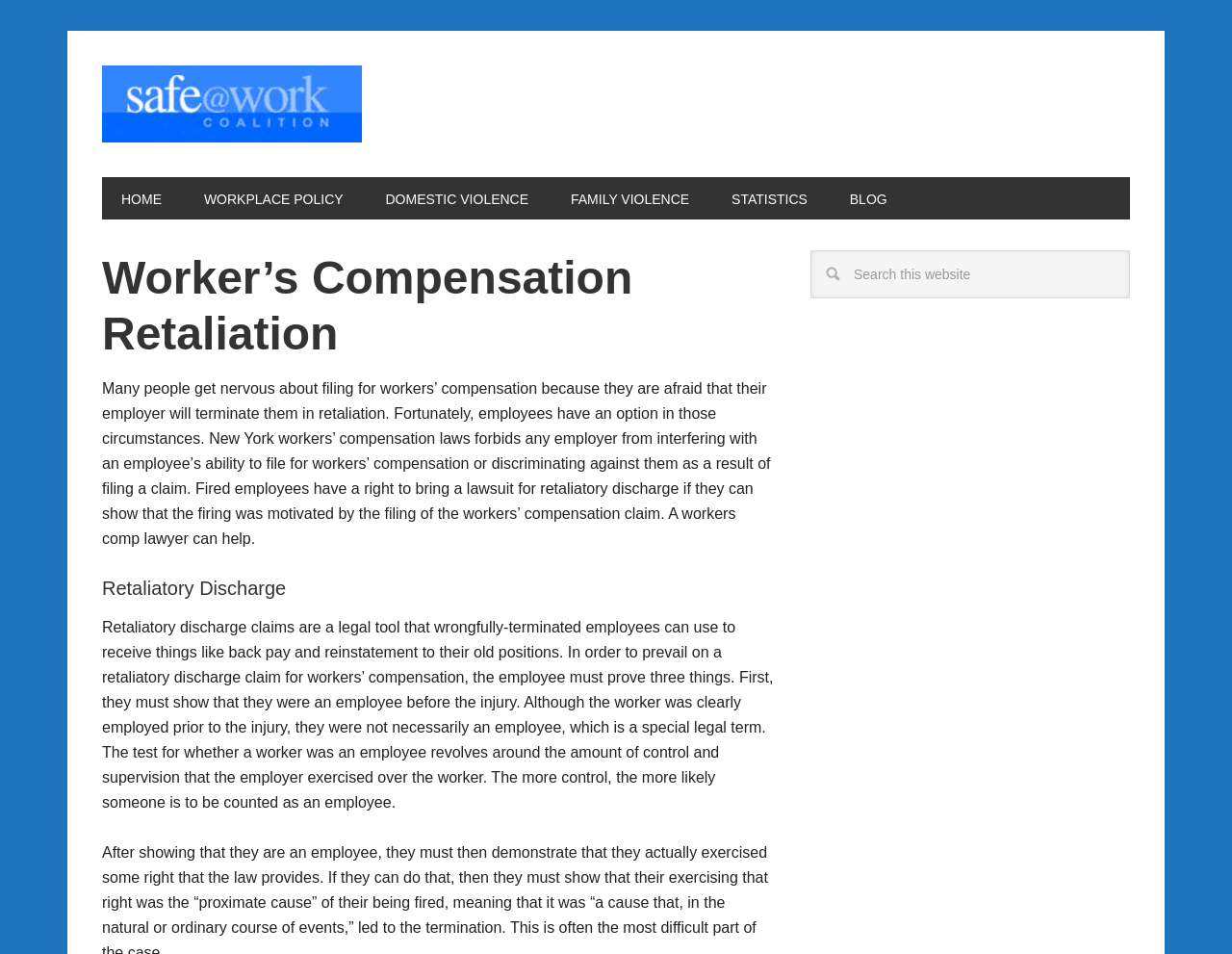Can you provide the bounding box coordinates for the element that should be clicked to implement the instruction: "search this website"?

[0.658, 0.262, 0.917, 0.313]